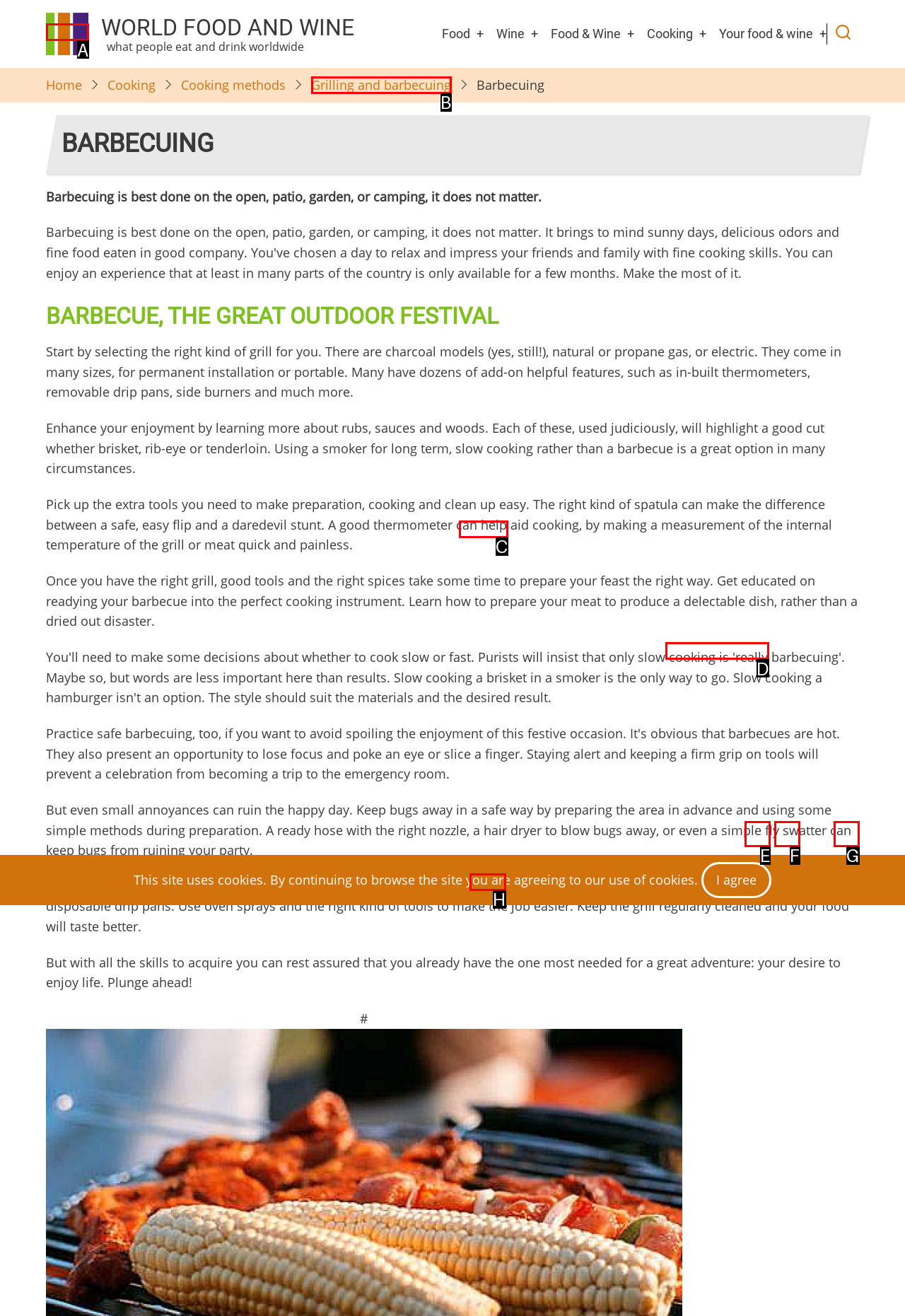Please indicate which HTML element to click in order to fulfill the following task: Click on the 'Home' link Respond with the letter of the chosen option.

A